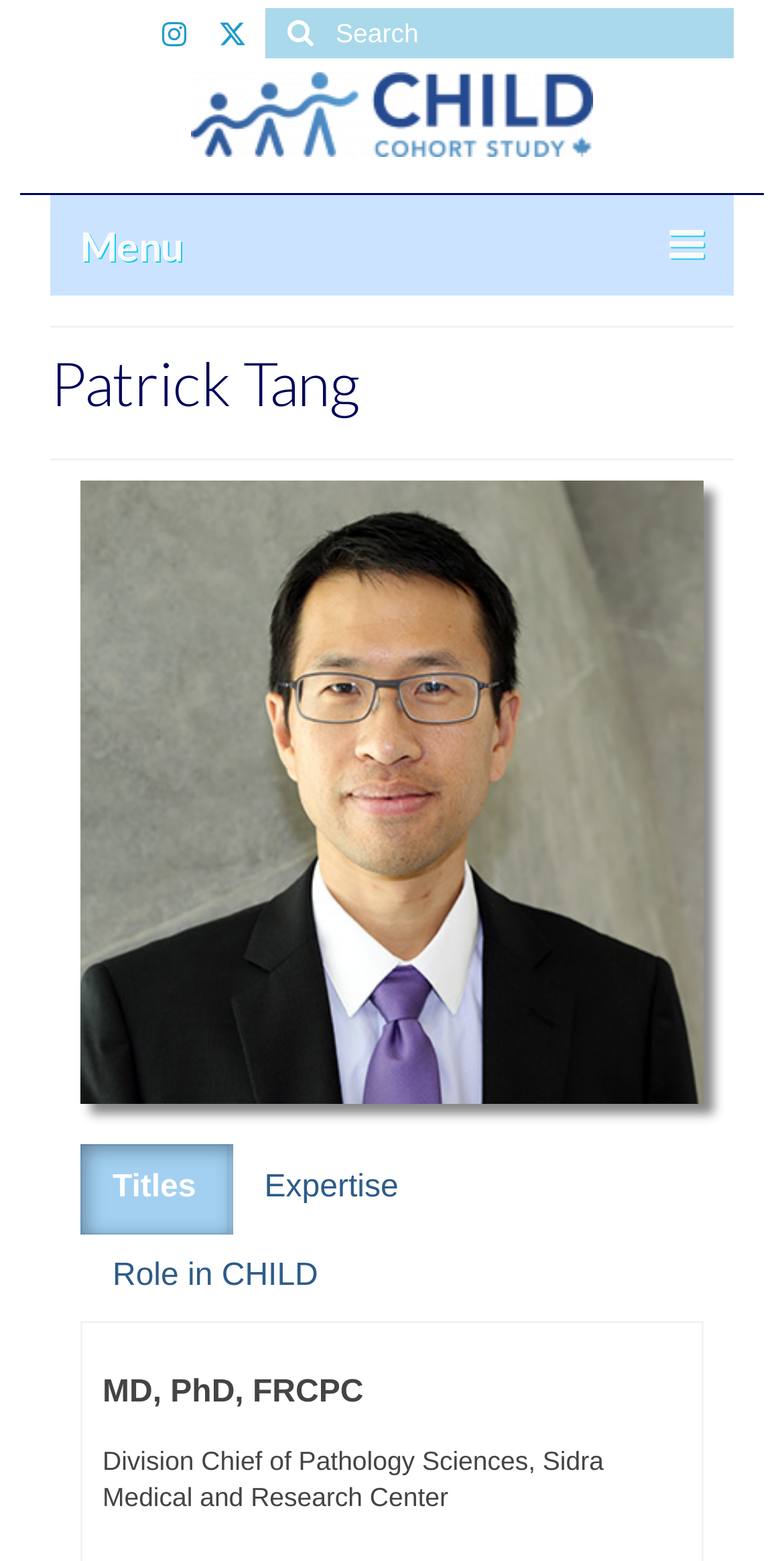Illustrate the webpage's structure and main components comprehensively.

The webpage is about Dr. Patrick Tang, a medical professional with expertise in pathology sciences. At the top of the page, there is a search bar with a magnifying glass icon and a button to submit the search query. Below the search bar, there are several social media links and a menu button.

The main content of the page is divided into two sections. On the left side, there is a list of links to various topics related to the CHILD Cohort Study, including "About CHILD", "Study overview", "COVID-19 Rapid Results", and others. Each link is accompanied by a bullet point marker.

On the right side, there is a section dedicated to Dr. Tang's profile. It starts with a heading "Patrick Tang" and includes links to his titles, expertise, and role in CHILD. Below these links, there are two paragraphs of text describing Dr. Tang's credentials, including his degrees (MD, PhD, FRCPC) and his position as Division Chief of Pathology Sciences at Sidra Medical and Research Center.

Overall, the webpage appears to be a professional profile page for Dr. Patrick Tang, with a focus on his work and expertise in the field of pathology sciences.